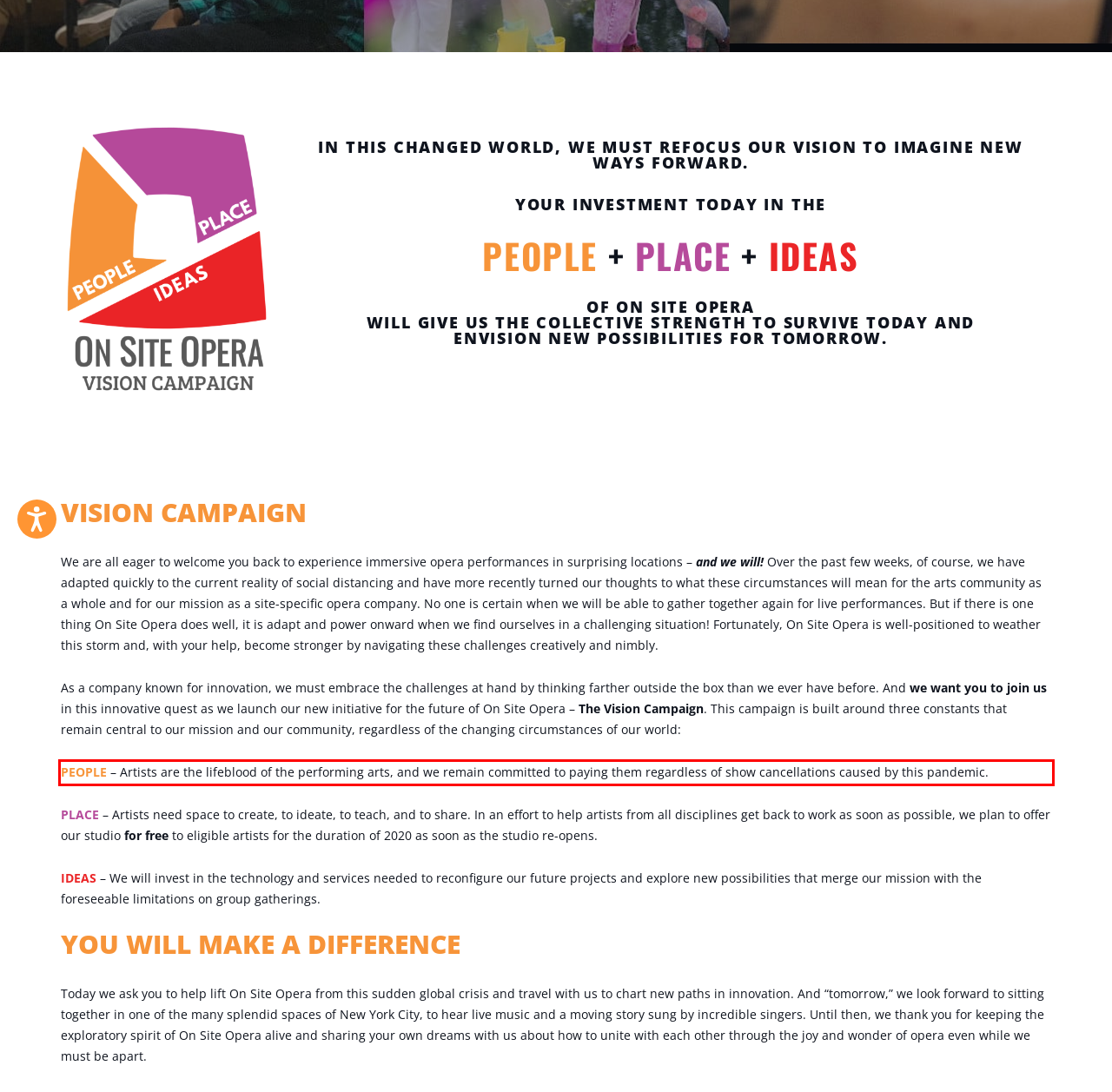From the provided screenshot, extract the text content that is enclosed within the red bounding box.

PEOPLE – Artists are the lifeblood of the performing arts, and we remain committed to paying them regardless of show cancellations caused by this pandemic.